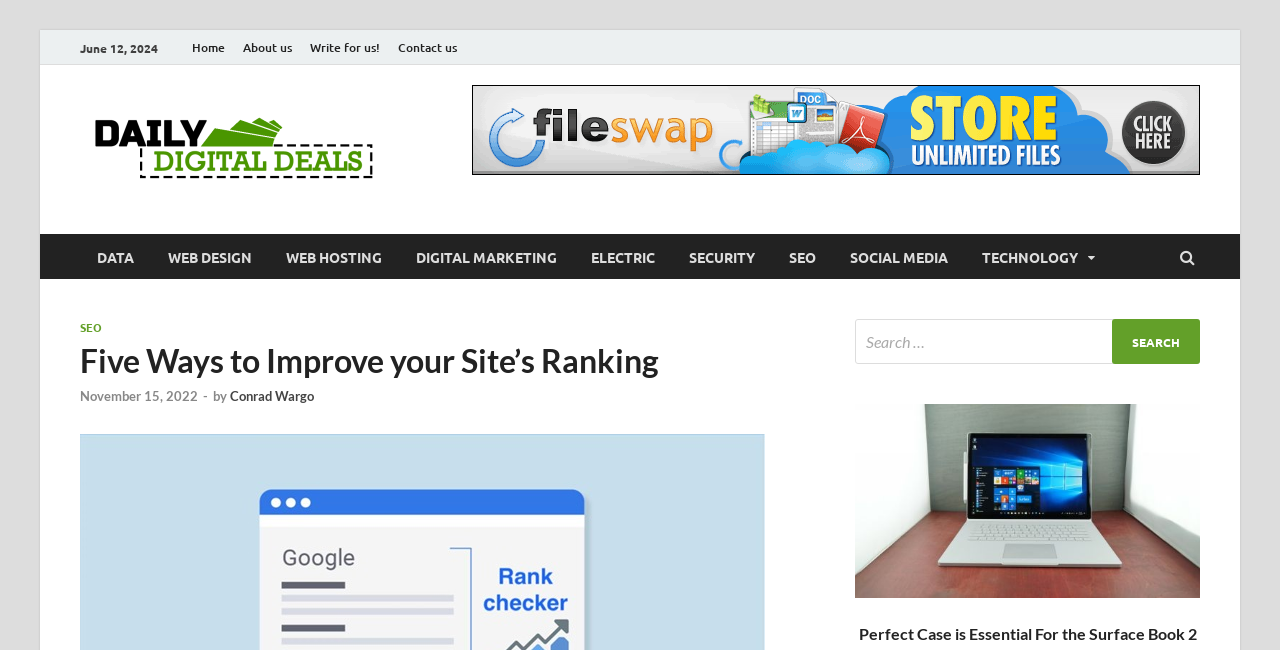Provide a one-word or one-phrase answer to the question:
What is the name of the author of the article 'Five Ways to Improve your Site’s Ranking'?

Conrad Wargo